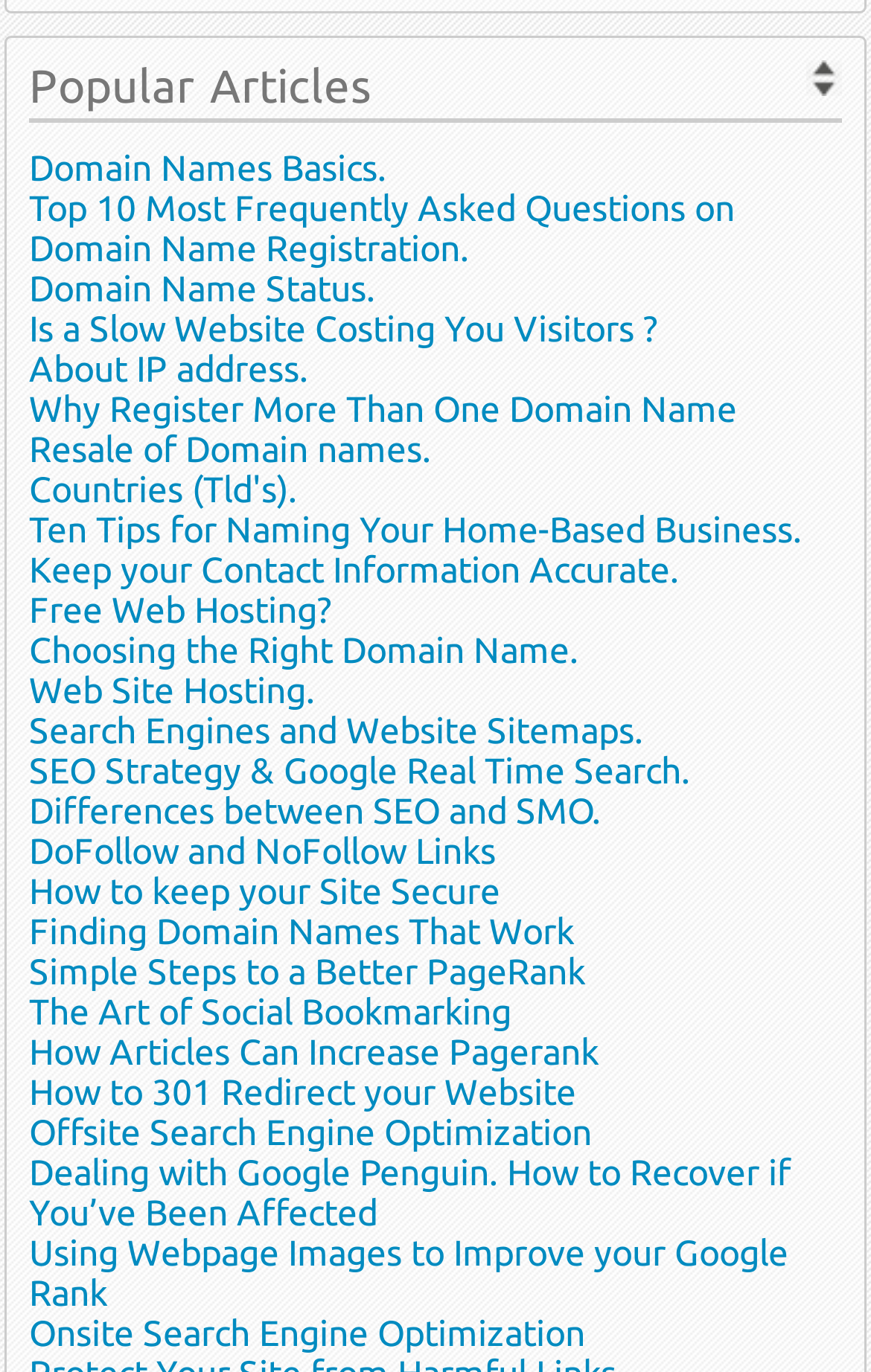Extract the bounding box coordinates for the described element: "Countries (Tld's).". The coordinates should be represented as four float numbers between 0 and 1: [left, top, right, bottom].

[0.033, 0.342, 0.341, 0.371]